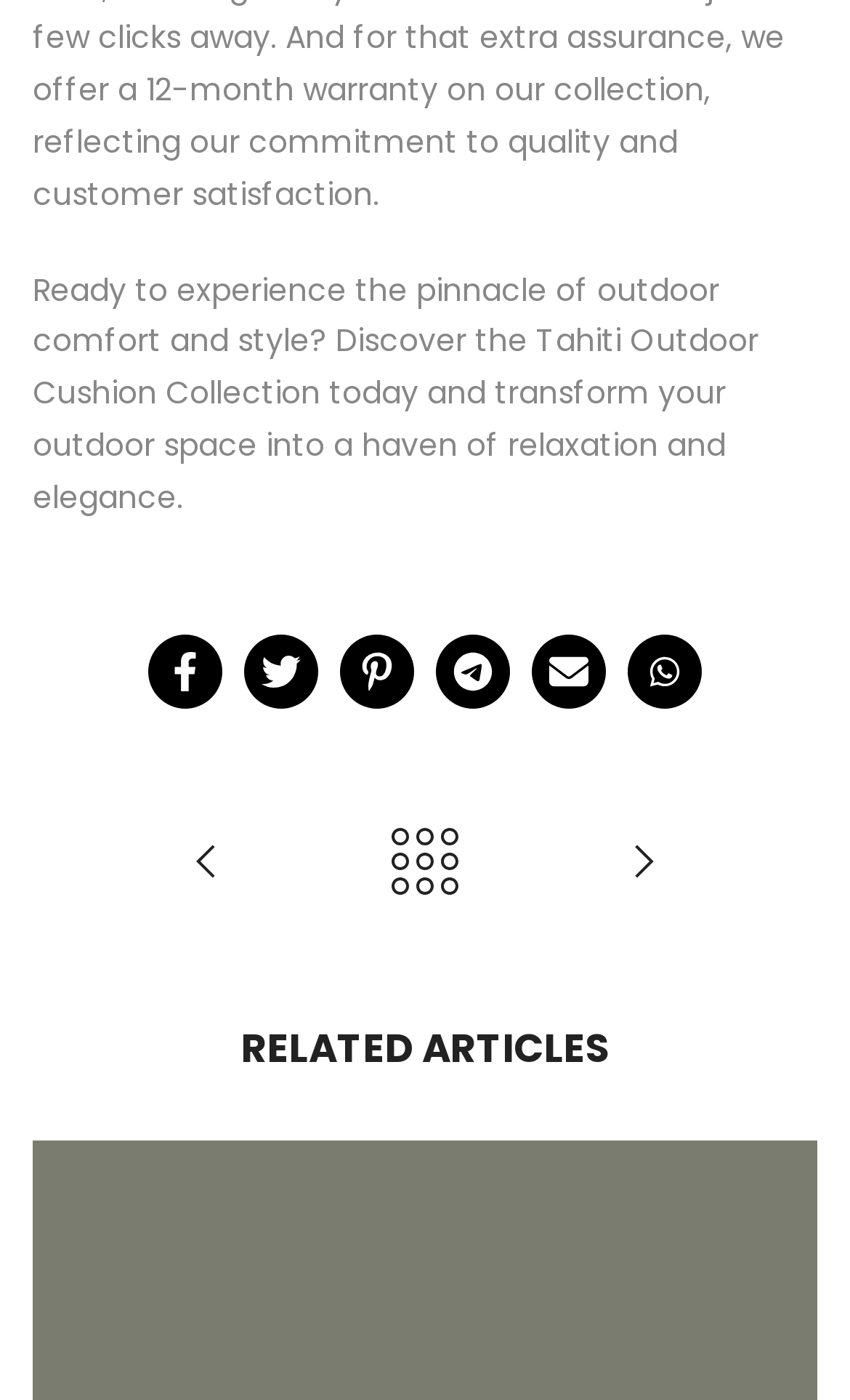Find the bounding box coordinates for the area that should be clicked to accomplish the instruction: "Go back to News".

[0.372, 0.583, 0.628, 0.65]